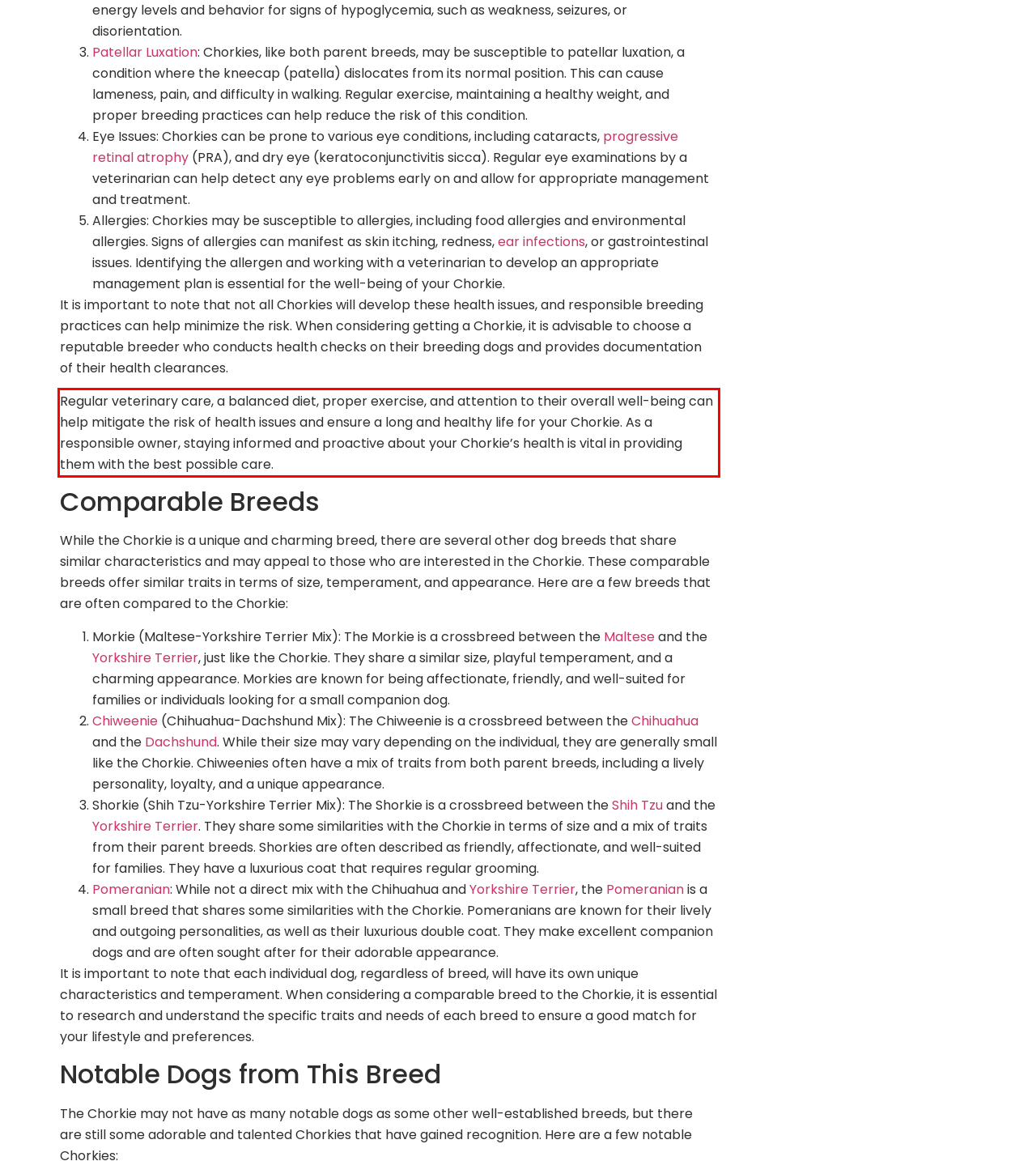You are provided with a webpage screenshot that includes a red rectangle bounding box. Extract the text content from within the bounding box using OCR.

Regular veterinary care, a balanced diet, proper exercise, and attention to their overall well-being can help mitigate the risk of health issues and ensure a long and healthy life for your Chorkie. As a responsible owner, staying informed and proactive about your Chorkie’s health is vital in providing them with the best possible care.